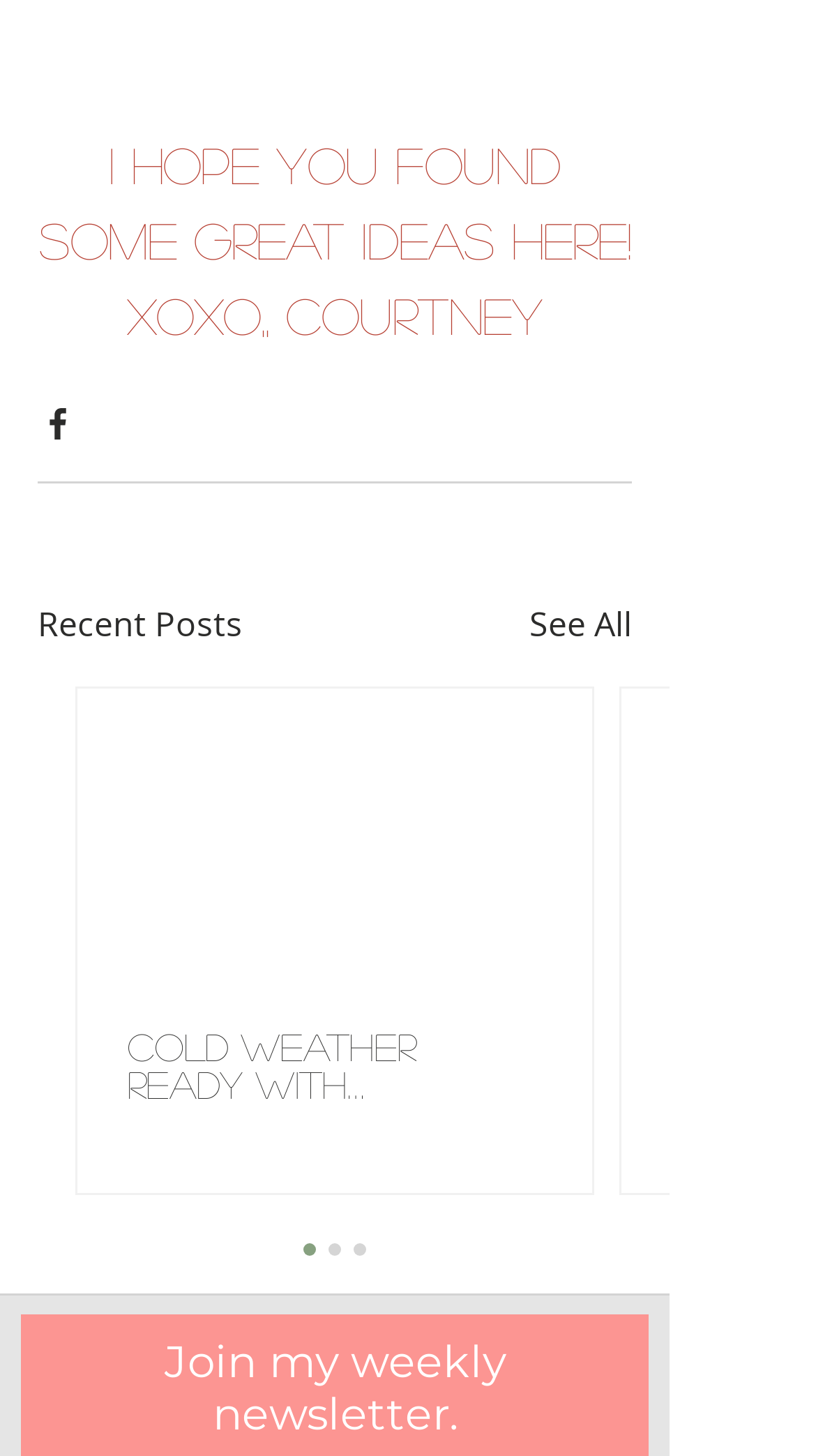Give a succinct answer to this question in a single word or phrase: 
What is the title of the section below the author's message?

Recent Posts